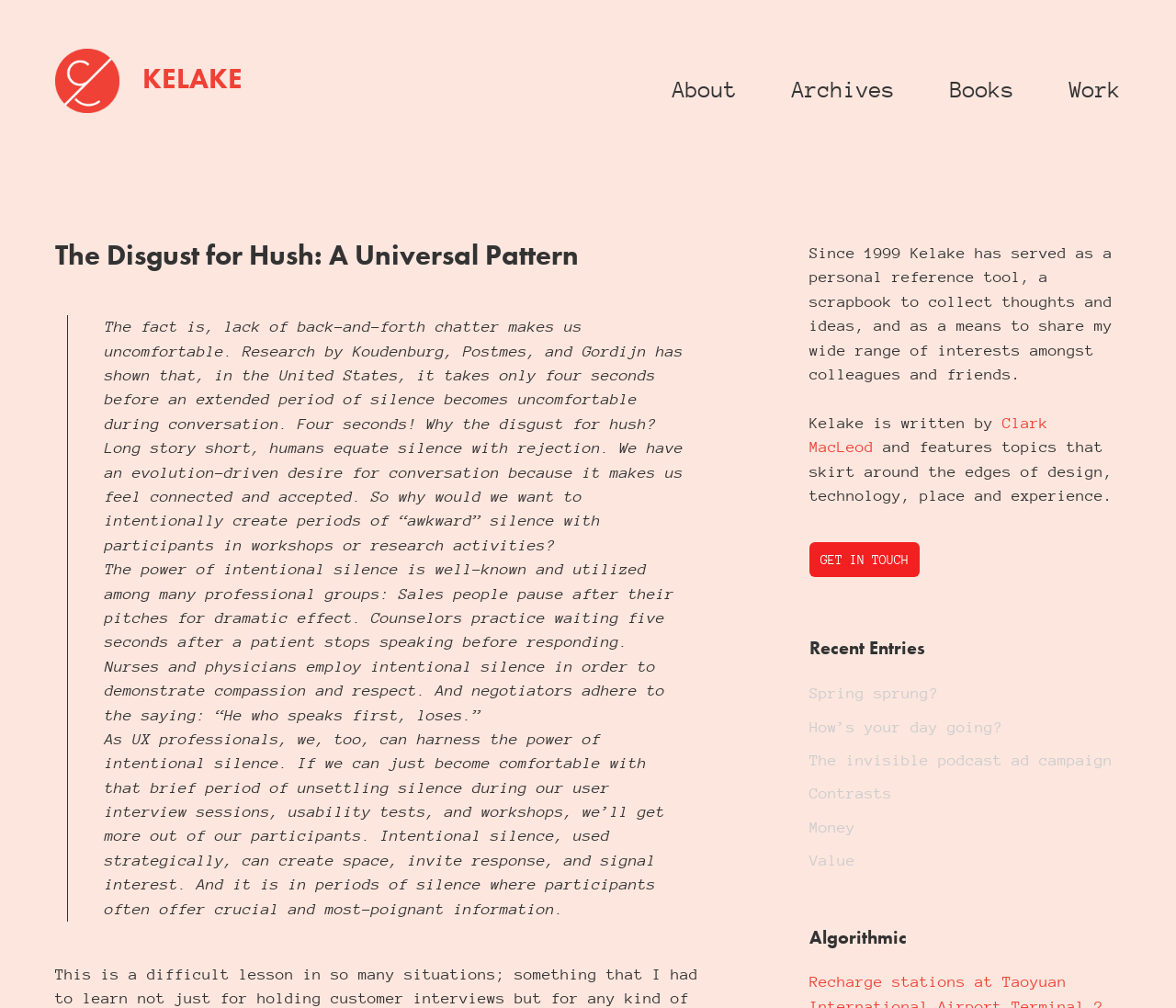Find the bounding box coordinates of the clickable area that will achieve the following instruction: "Read the President's Message".

None